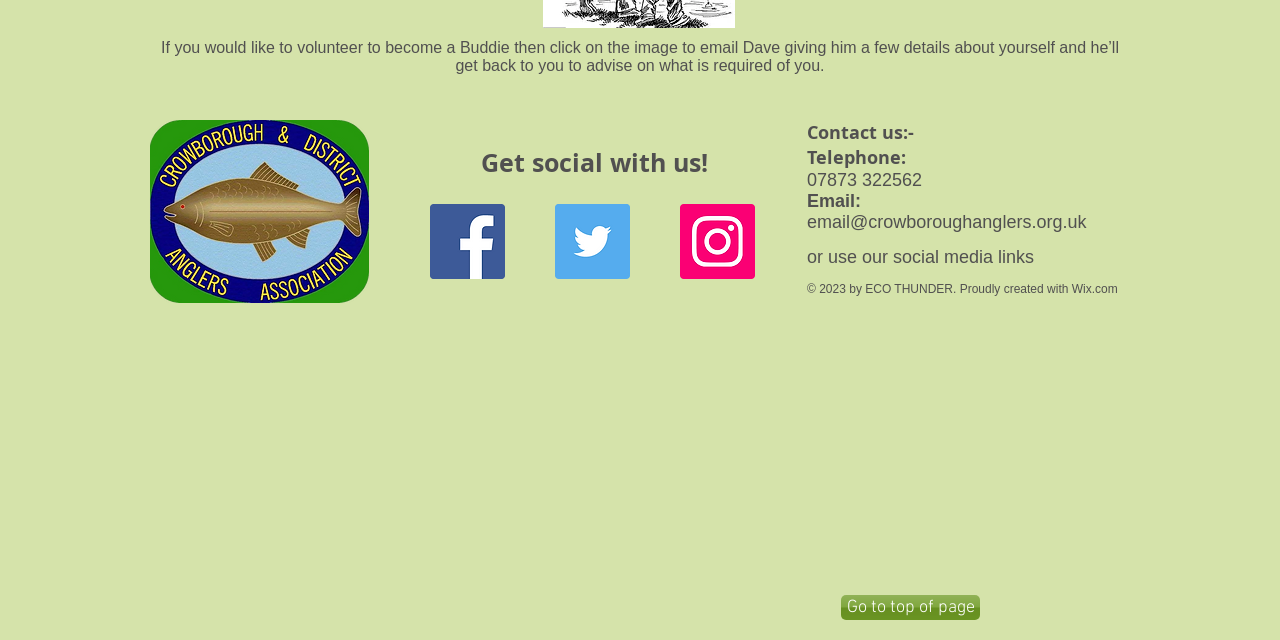Identify the bounding box coordinates for the UI element described by the following text: "email@crowboroughanglers.org.uk". Provide the coordinates as four float numbers between 0 and 1, in the format [left, top, right, bottom].

[0.63, 0.331, 0.849, 0.362]